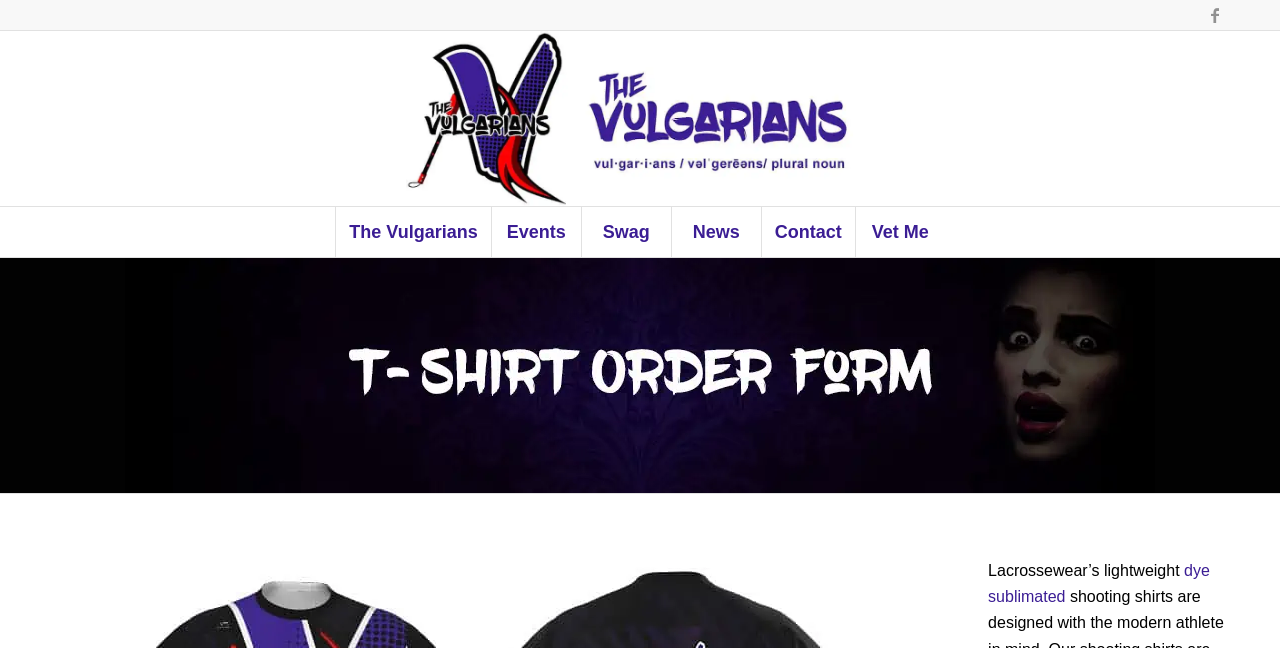Please answer the following question using a single word or phrase: What is the material of the T-Shirts offered on this website?

Lightweight dye sublimated